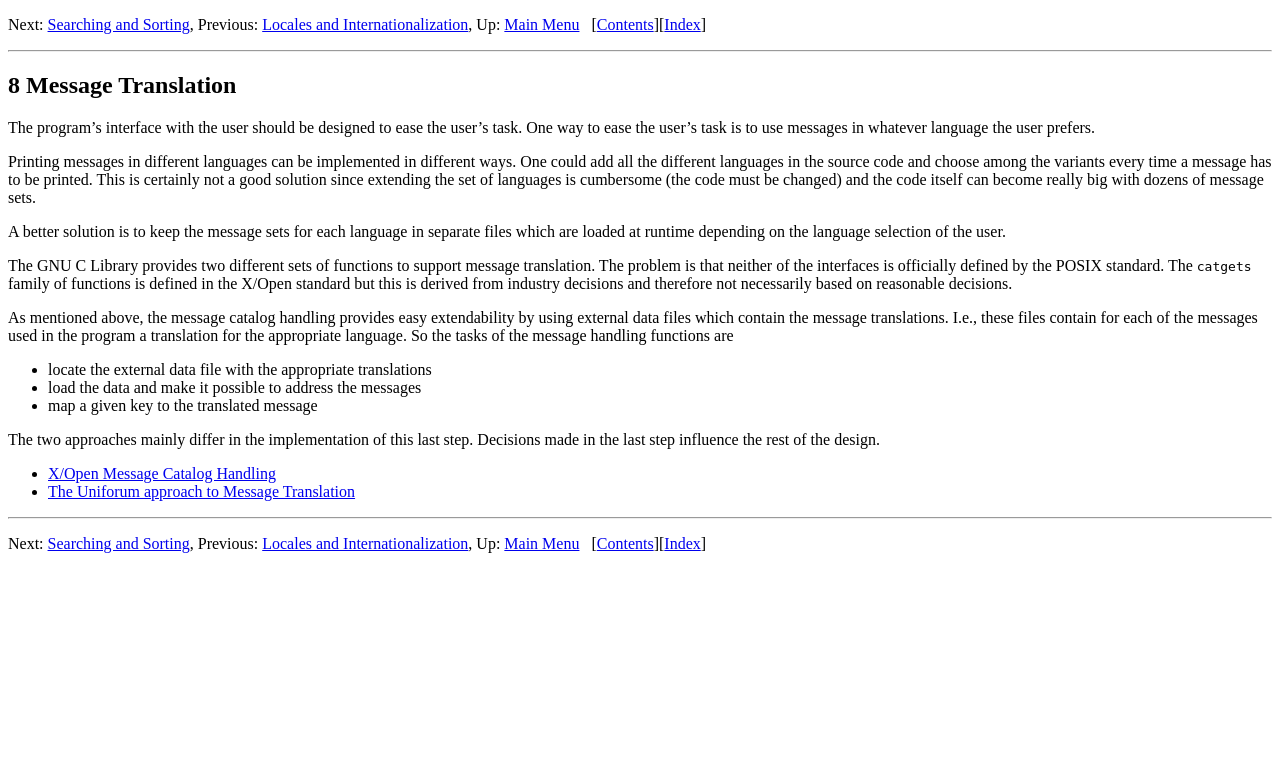Determine the coordinates of the bounding box that should be clicked to complete the instruction: "Click on 'Searching and Sorting'". The coordinates should be represented by four float numbers between 0 and 1: [left, top, right, bottom].

[0.037, 0.021, 0.148, 0.044]